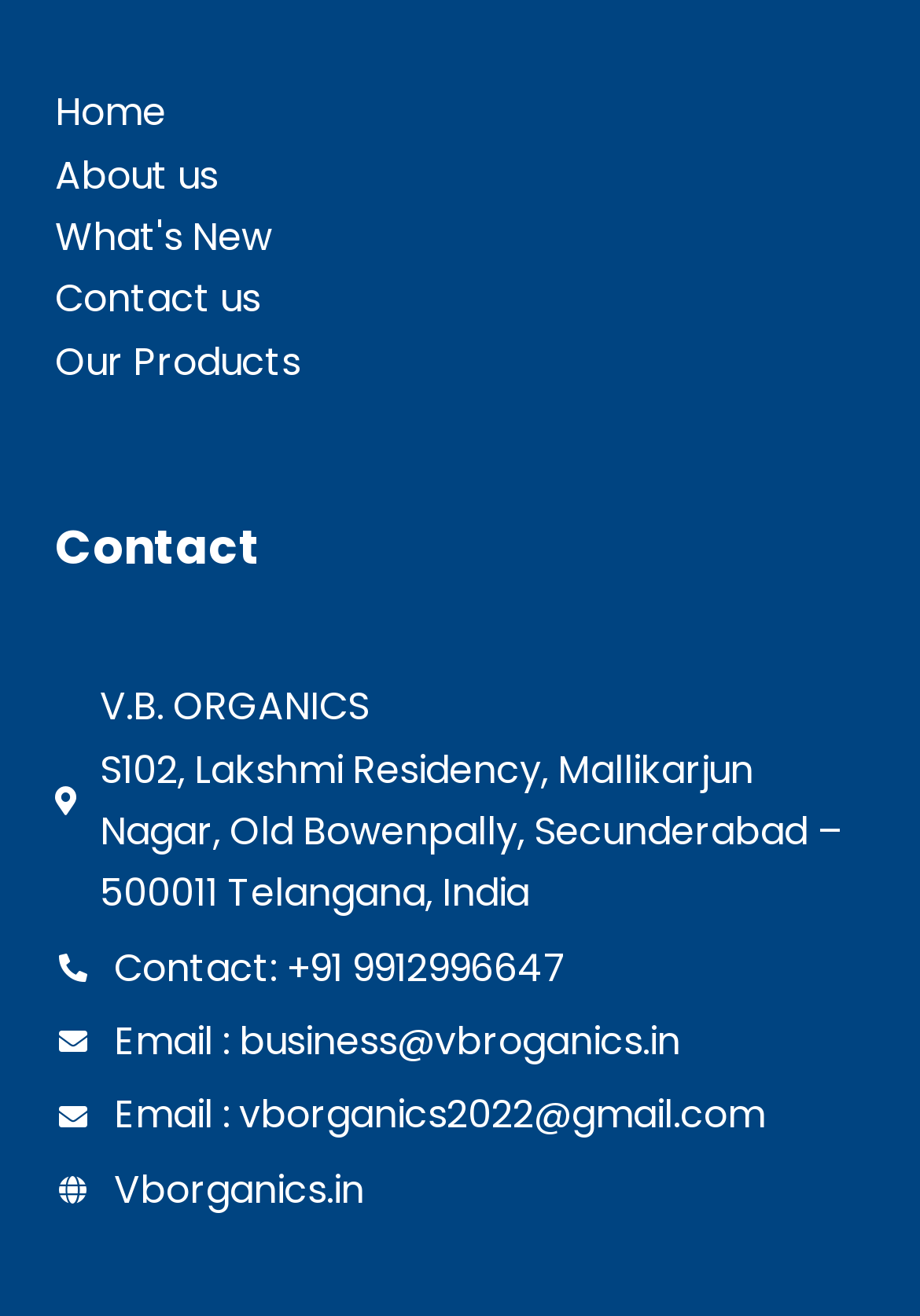What is the address of the company?
Refer to the screenshot and answer in one word or phrase.

S102, Lakshmi Residency, Mallikarjun Nagar, Old Bowenpally, Secunderabad – 500011 Telangana, India